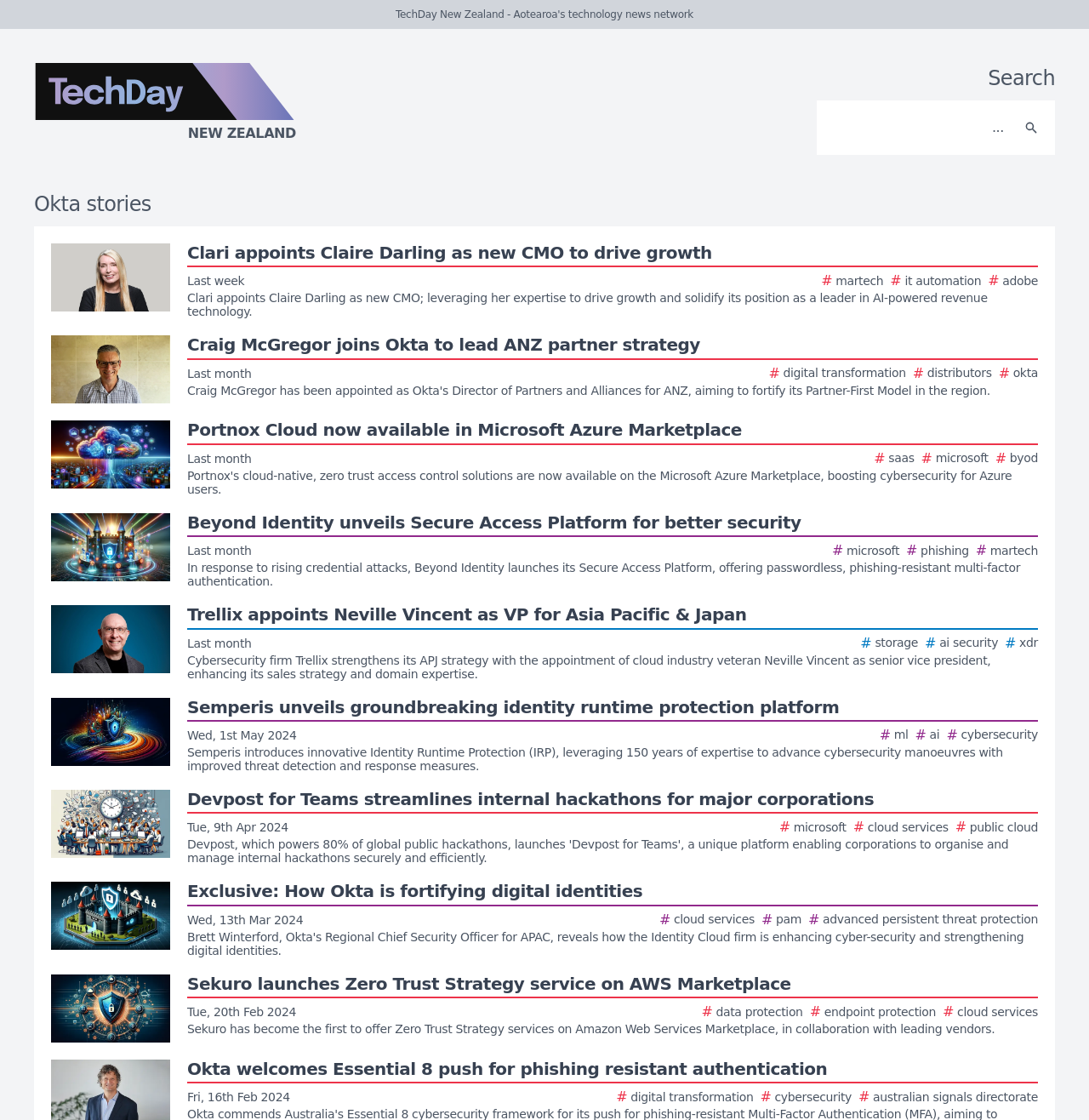Find the bounding box coordinates for the UI element that matches this description: "aria-label="Search"".

[0.931, 0.096, 0.962, 0.132]